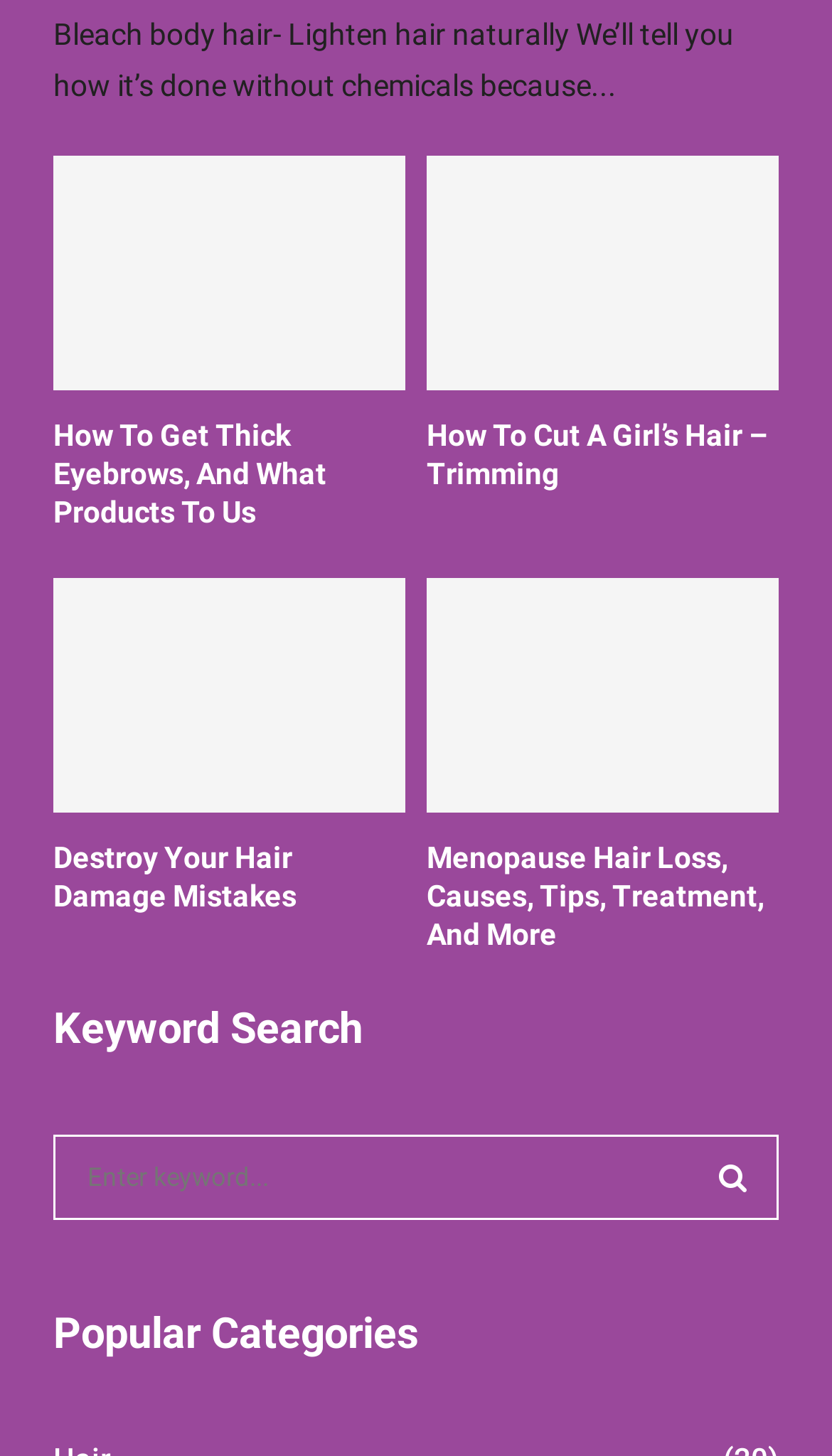How many articles are displayed on the webpage?
Refer to the image and provide a one-word or short phrase answer.

4